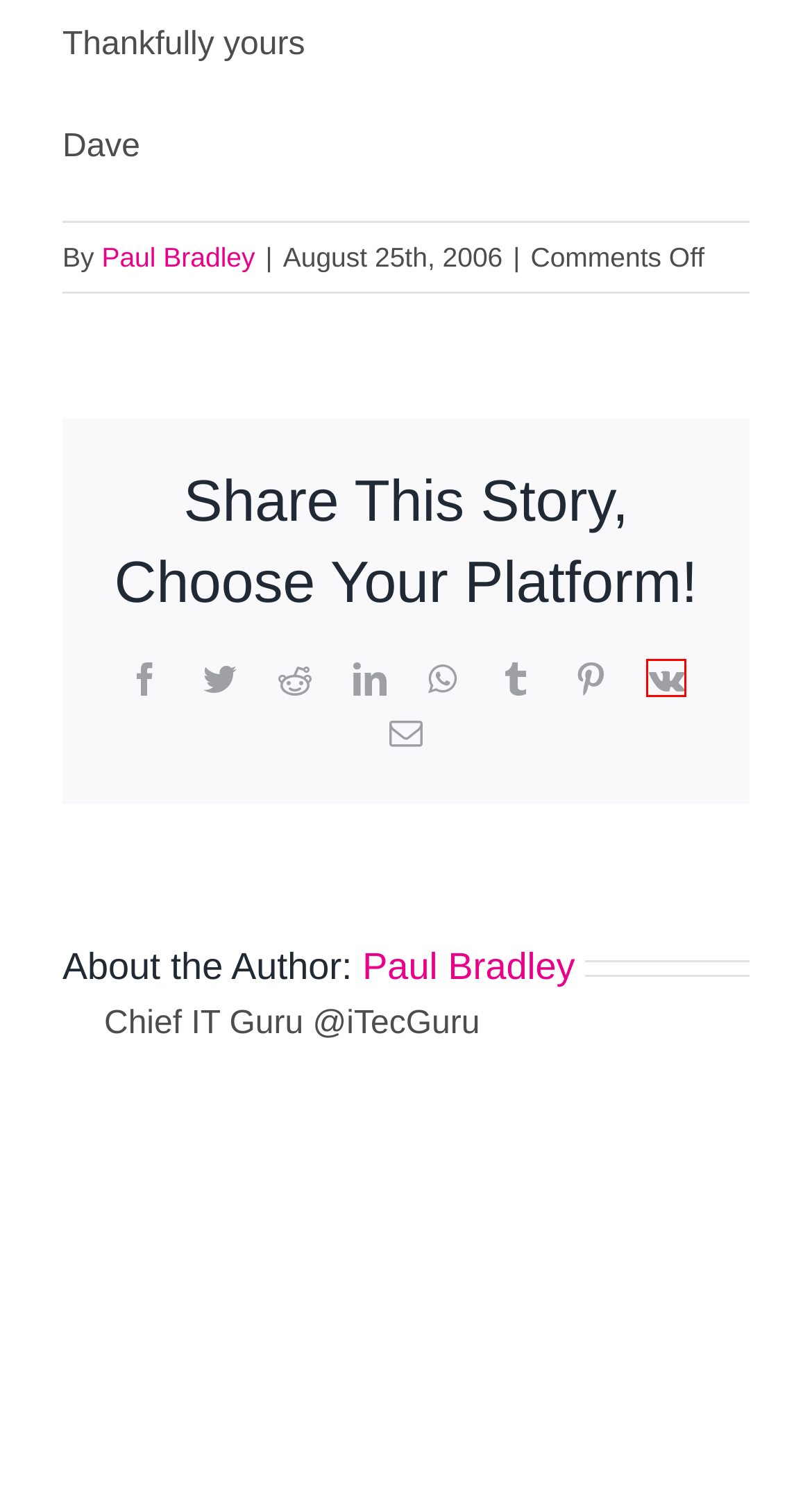Observe the provided screenshot of a webpage that has a red rectangle bounding box. Determine the webpage description that best matches the new webpage after clicking the element inside the red bounding box. Here are the candidates:
A. VK | 登录
B. Terms and Conditions for using Two's Company Match Making
C. Professional Match Making Introductions | Gold Coast Dating
D. Latest Media Information from Two's Company, Personalised Matchmaking
E. Privacy Policy for Two's Company Introduction Agency
F. Two's Company Providing Matchmaking Services with Professionalism
G. Neal and I have been dating since the introduction - 2005 - Two's Company
H. Read what clients are saying about Two's Company Gold Coast

A